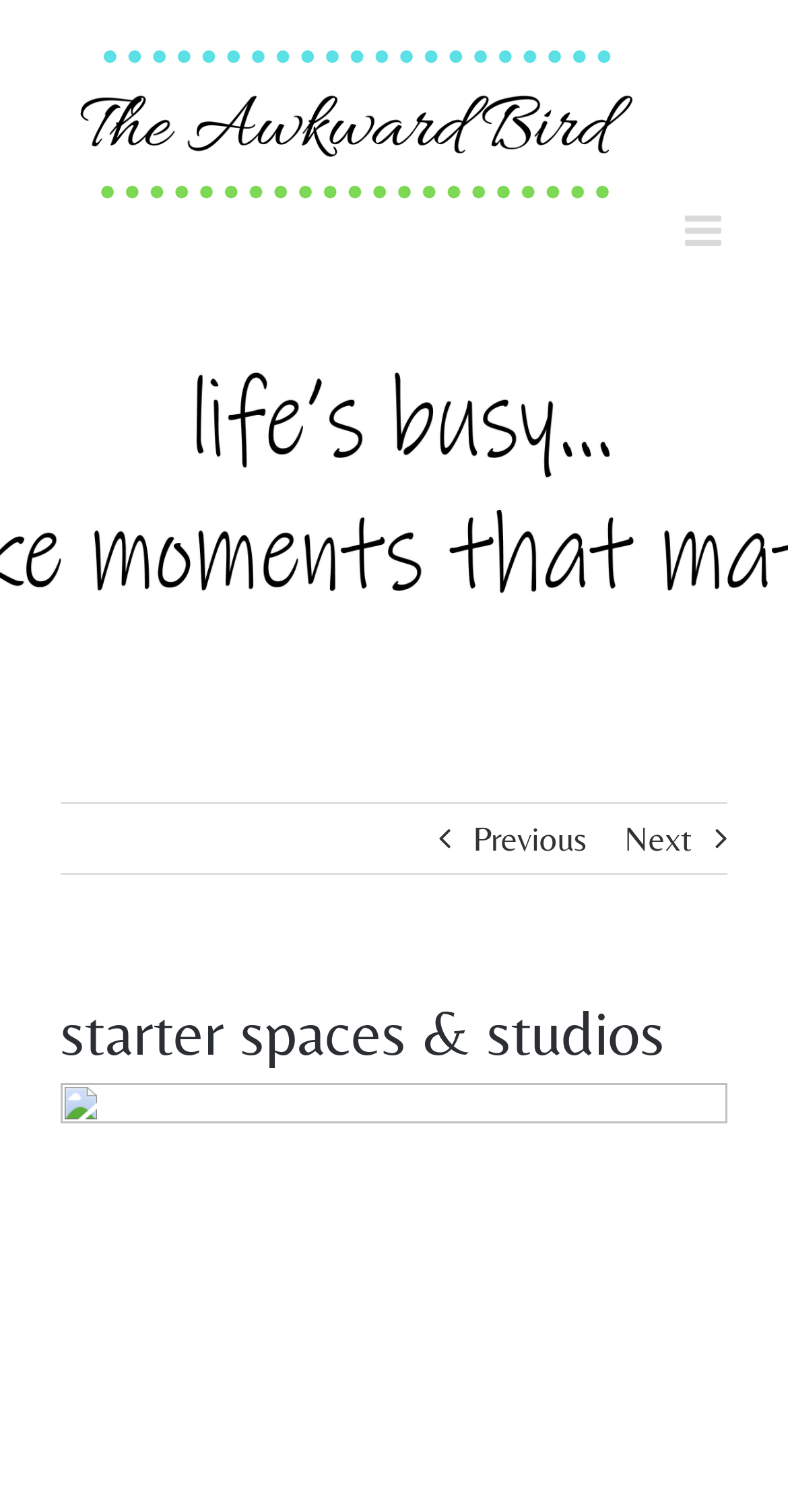Please provide a one-word or phrase answer to the question: 
What is the logo of the website?

The Awkward Bird Logo